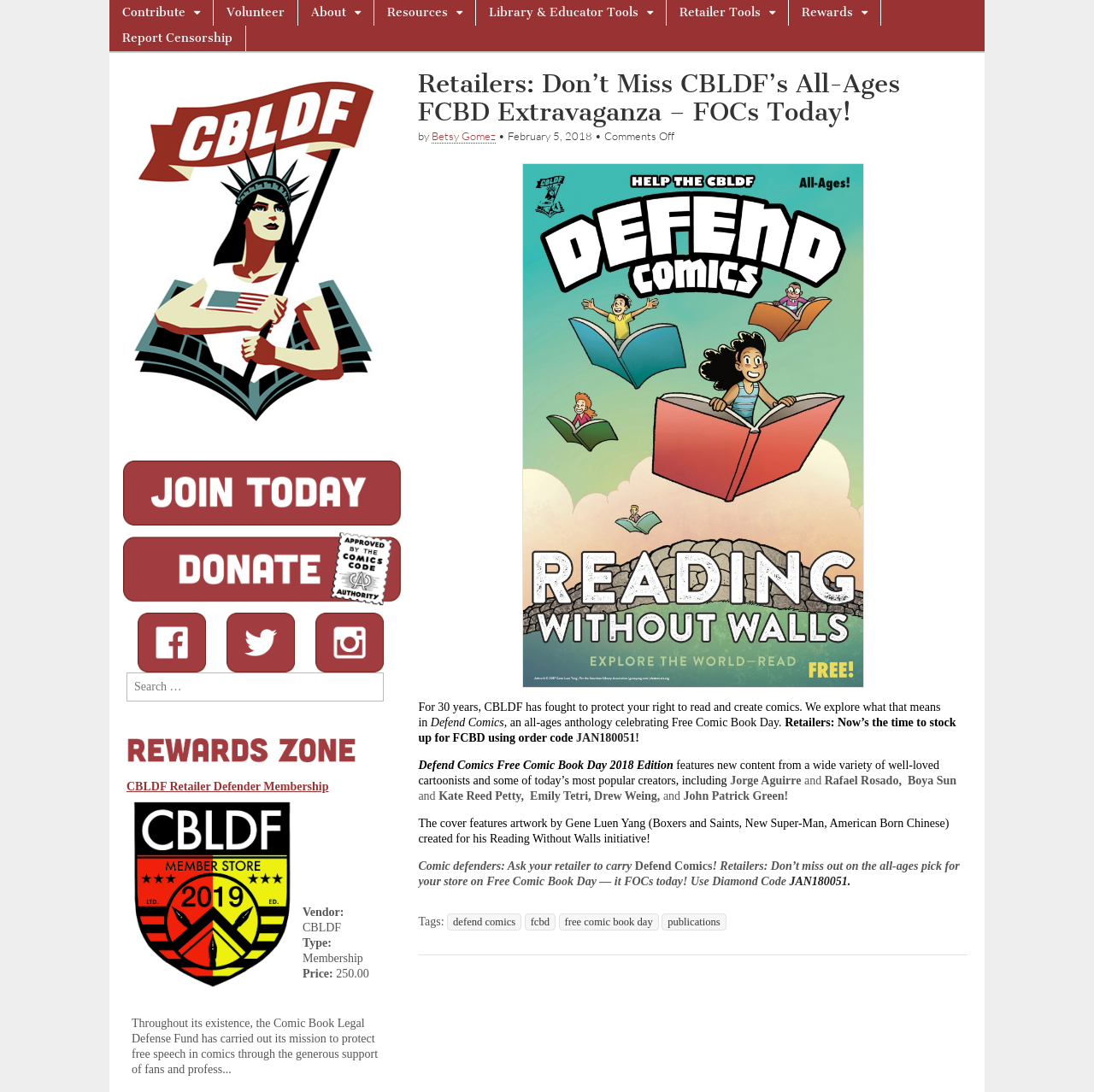Extract the main title from the webpage and generate its text.

Retailers: Don’t Miss CBLDF’s All-Ages FCBD Extravaganza – FOCs Today!